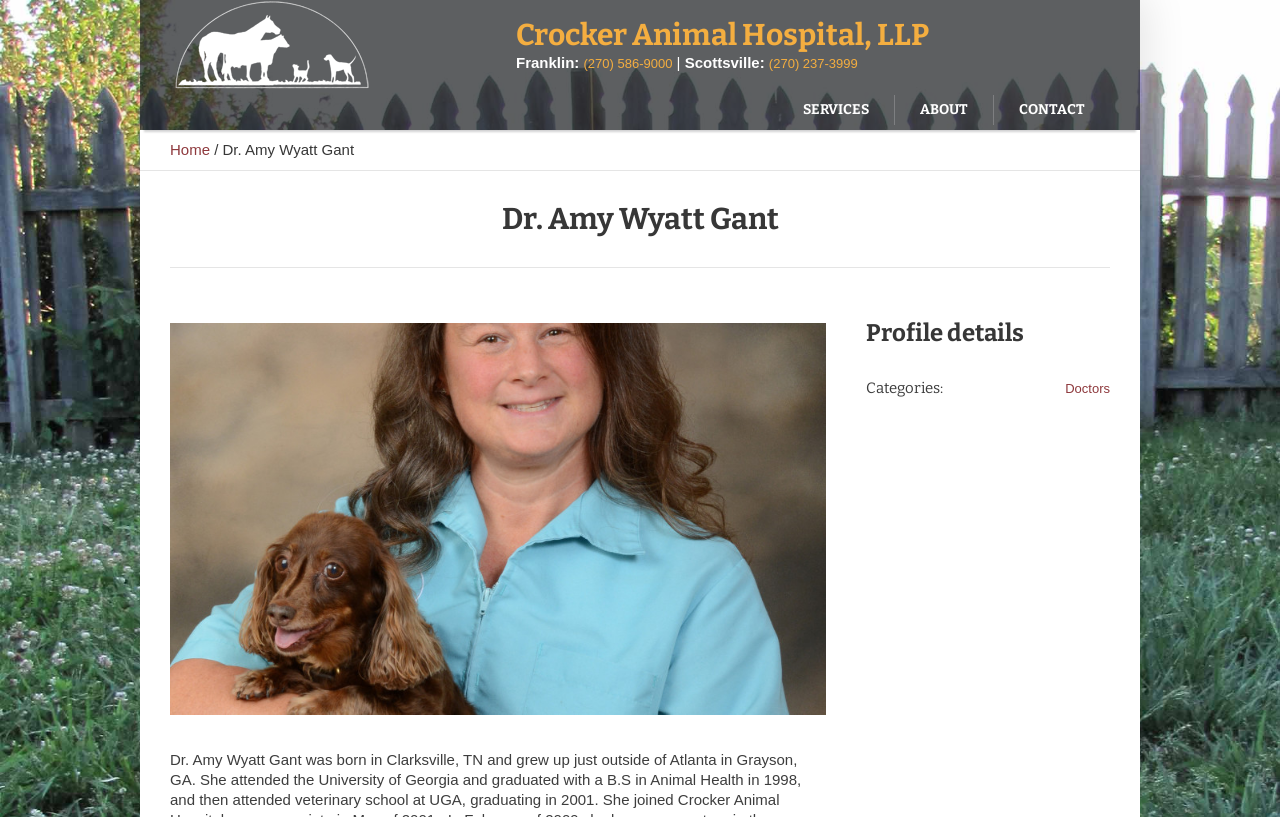Based on the element description (270) 586-9000, identify the bounding box coordinates for the UI element. The coordinates should be in the format (top-left x, top-left y, bottom-right x, bottom-right y) and within the 0 to 1 range.

[0.456, 0.068, 0.525, 0.086]